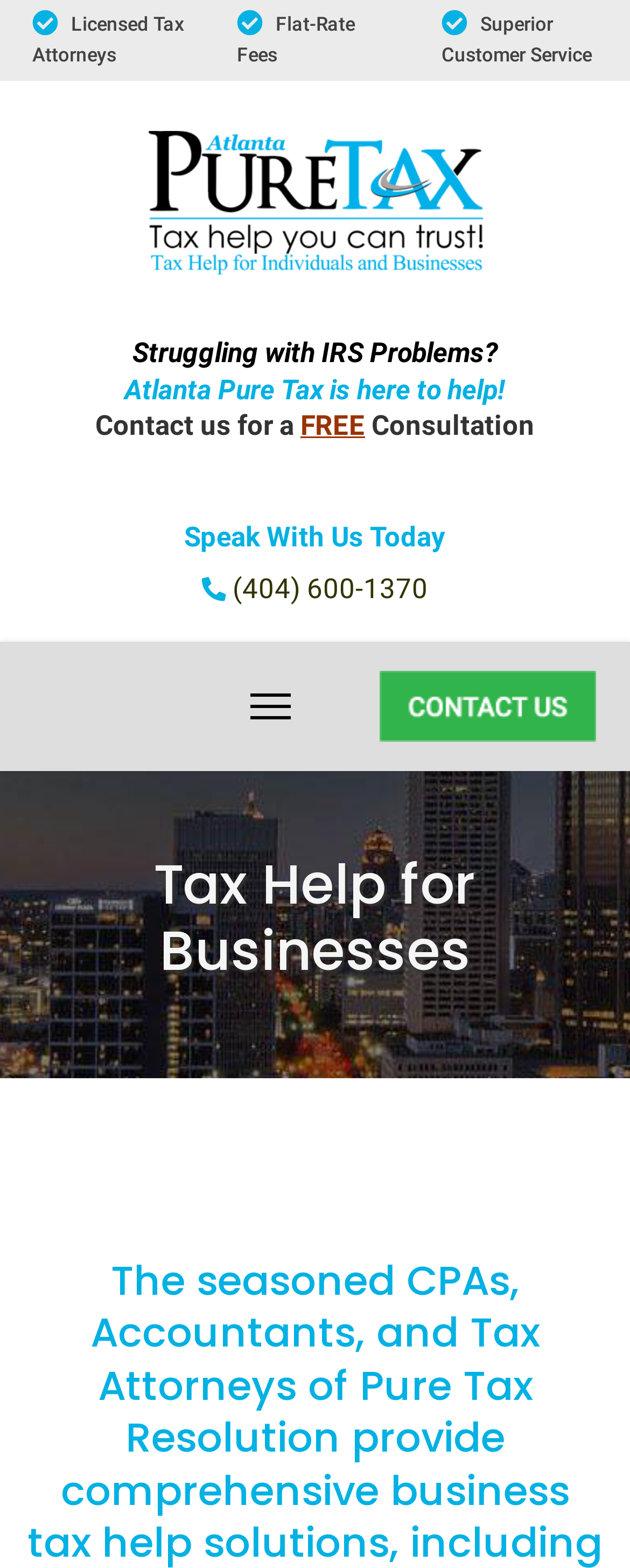What is the benefit of contacting Atlanta Pure Tax?
From the image, provide a succinct answer in one word or a short phrase.

Get a free consultation